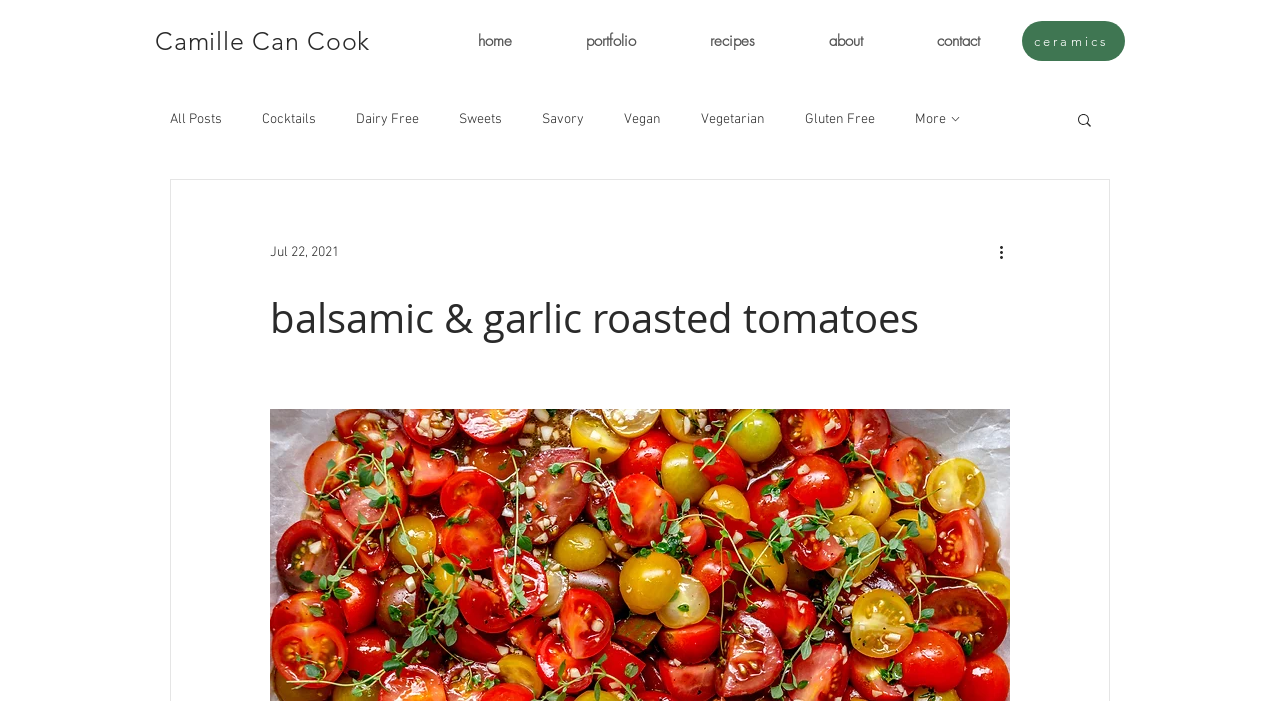Generate an in-depth caption that captures all aspects of the webpage.

This webpage is about a recipe blog, specifically featuring a recipe for "balsamic & garlic roasted tomatoes". At the top left, there is a heading "Camille Can Cook" which is also a link. Below it, there is a navigation menu with links to "home", "portfolio", "recipes", "about", and "contact". To the right of this menu, there is a link to "ceramics".

On the top right, there is another navigation menu labeled "blog" with links to various categories such as "All Posts", "Cocktails", "Dairy Free", "Sweets", "Savory", "Vegan", "Vegetarian", and "Gluten Free". Below this menu, there is a button labeled "Search" with a small image next to it.

In the main content area, there is a heading "balsamic & garlic roasted tomatoes" which is the title of the recipe. Above this heading, there is a date "Jul 22, 2021" and a button labeled "More actions" with a small image next to it. There is also a small image on the top right corner of the page, possibly a logo or icon.